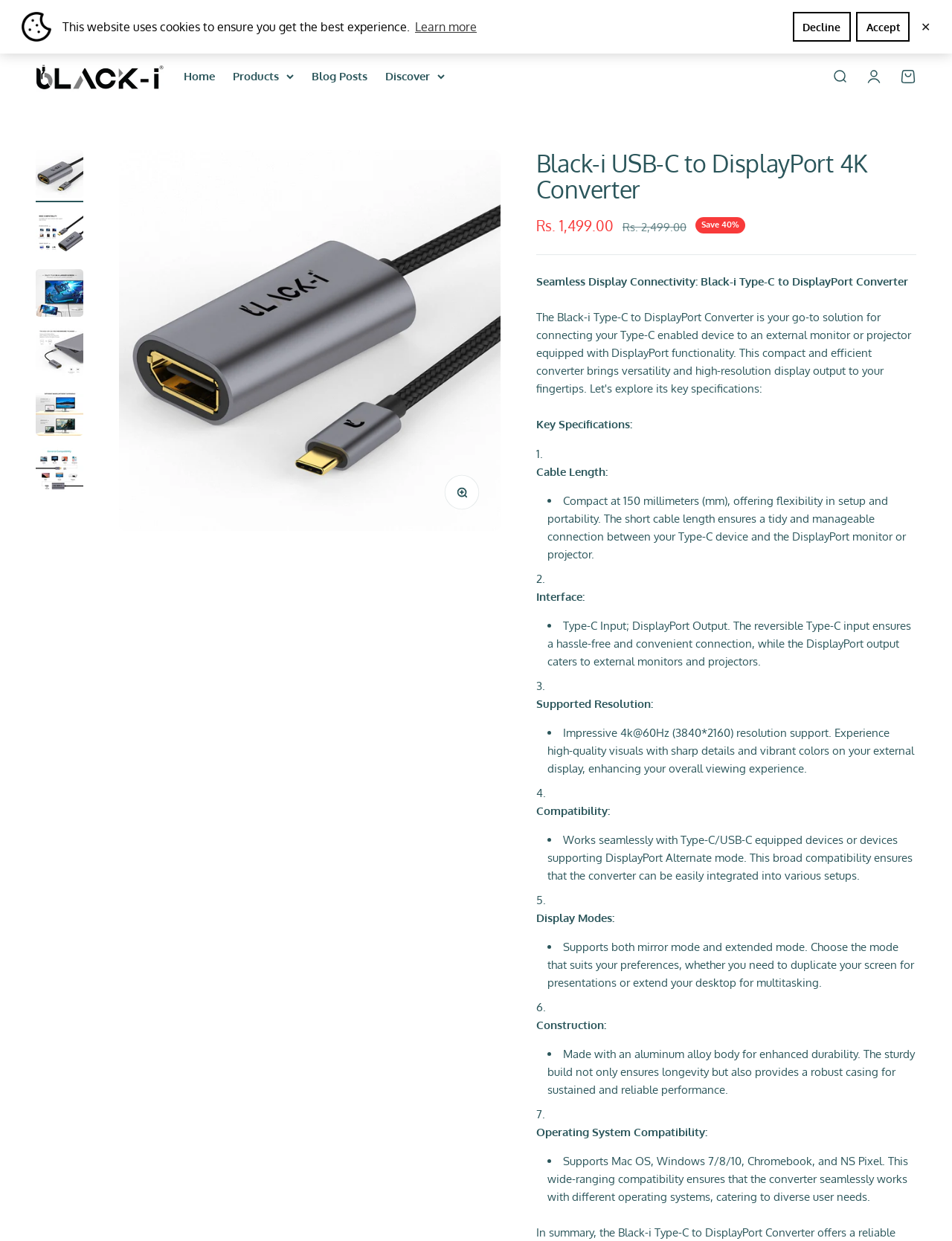Summarize the webpage comprehensively, mentioning all visible components.

This webpage is about the Black-i Type-C to DisplayPort Converter, a product that enables seamless display connectivity. At the top, there is a logo image of Black-i, followed by a notification about the website using cookies. Below this, there are three buttons: "Learn more", "Deny cookies", and "Allow cookies". 

On the left side, there is a navigation menu with links to "Home", "Blog Posts", "Discover", and "Black-i". On the right side, there are links to "Open search", "Open account page", and "Open cart". 

The main content of the webpage is divided into two sections. The top section features two large images of the product, with a "Zoom" button in between. Below this, there are six small images of the product, each with a corresponding button labeled "Go to item 1" to "Go to item 6". 

The bottom section provides detailed information about the product. It starts with a heading "Black-i USB-C to DisplayPort 4K Converter" and displays the sale price and regular price of the product. Below this, there is a section highlighting the key specifications of the product, including cable length, interface, supported resolution, compatibility, display modes, construction, and operating system compatibility. Each specification is listed with a bullet point and a brief description.